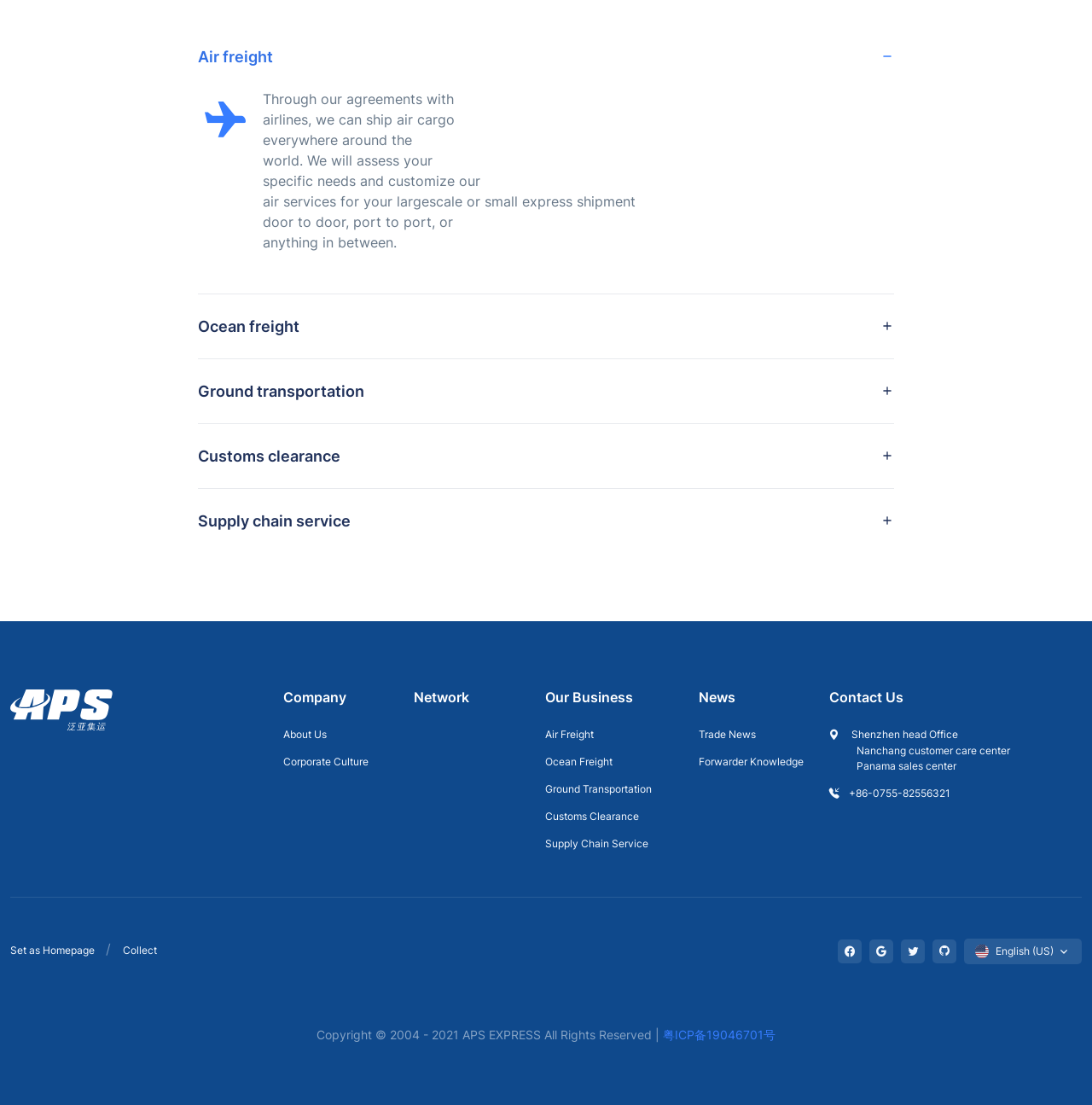Locate the bounding box coordinates of the clickable element to fulfill the following instruction: "Click the 'Air freight' button". Provide the coordinates as four float numbers between 0 and 1 in the format [left, top, right, bottom].

[0.181, 0.022, 0.819, 0.08]